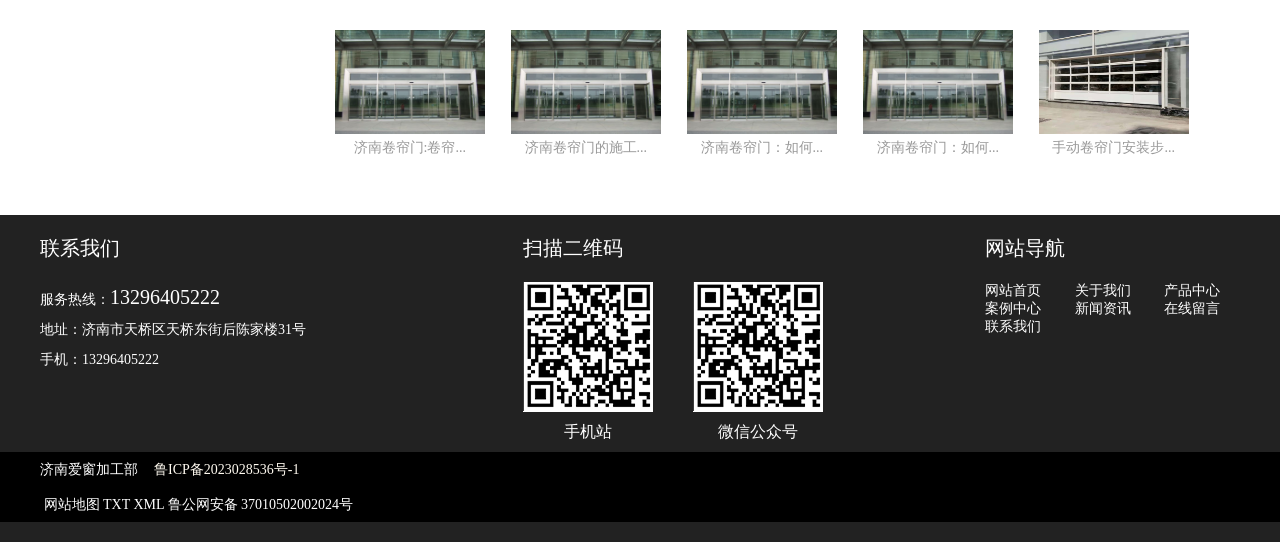Please specify the coordinates of the bounding box for the element that should be clicked to carry out this instruction: "Click the link to learn about the composition of rolling shutter doors". The coordinates must be four float numbers between 0 and 1, formatted as [left, top, right, bottom].

[0.262, 0.135, 0.379, 0.295]